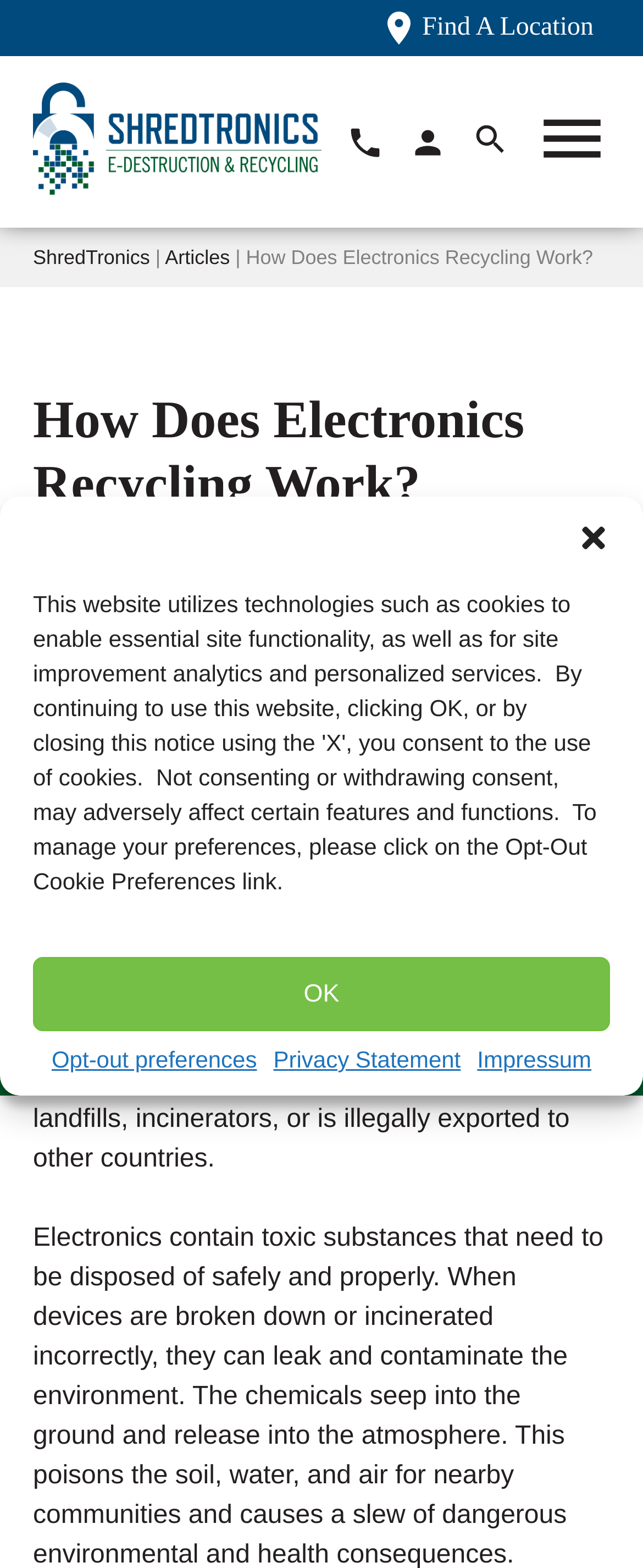Please identify the bounding box coordinates of the element's region that I should click in order to complete the following instruction: "Call the phone number". The bounding box coordinates consist of four float numbers between 0 and 1, i.e., [left, top, right, bottom].

[0.0, 0.651, 0.5, 0.699]